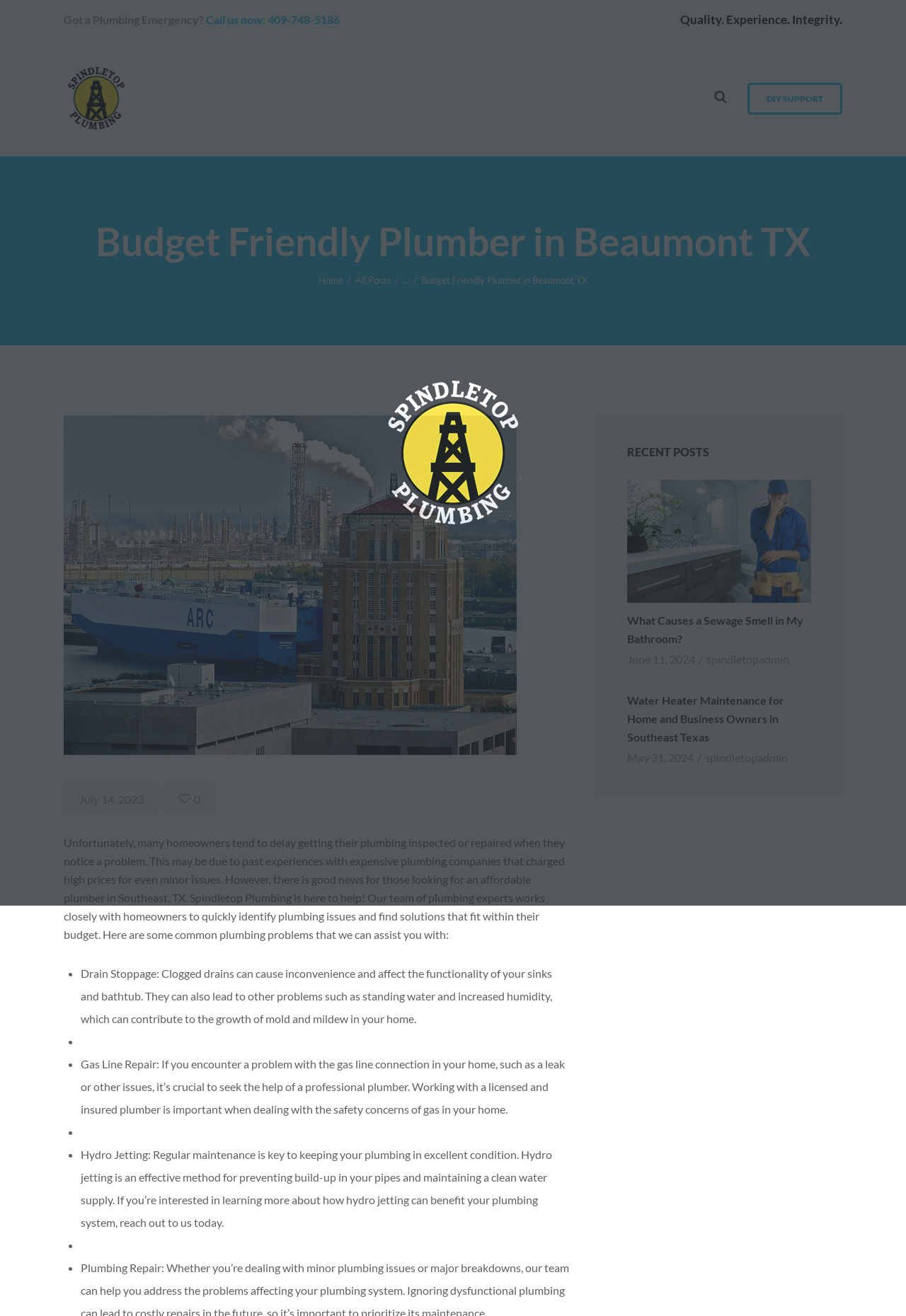Please give the bounding box coordinates of the area that should be clicked to fulfill the following instruction: "Read the blog post about sewage smell". The coordinates should be in the format of four float numbers from 0 to 1, i.e., [left, top, right, bottom].

[0.692, 0.464, 0.895, 0.492]